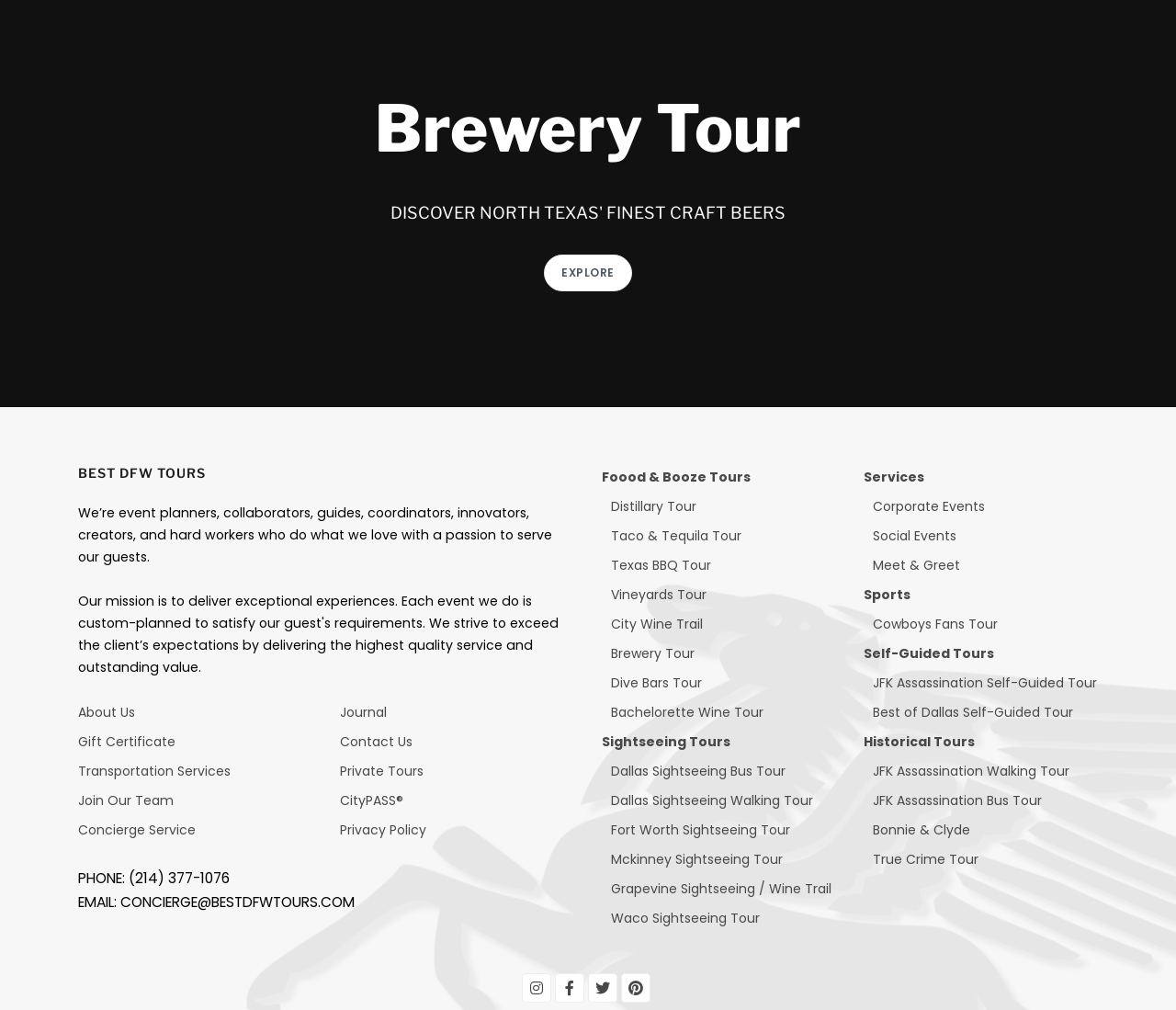Provide the bounding box coordinates in the format (top-left x, top-left y, bottom-right x, bottom-right y). All values are floating point numbers between 0 and 1. Determine the bounding box coordinate of the UI element described as: Corporate Events

[0.742, 0.492, 0.838, 0.511]